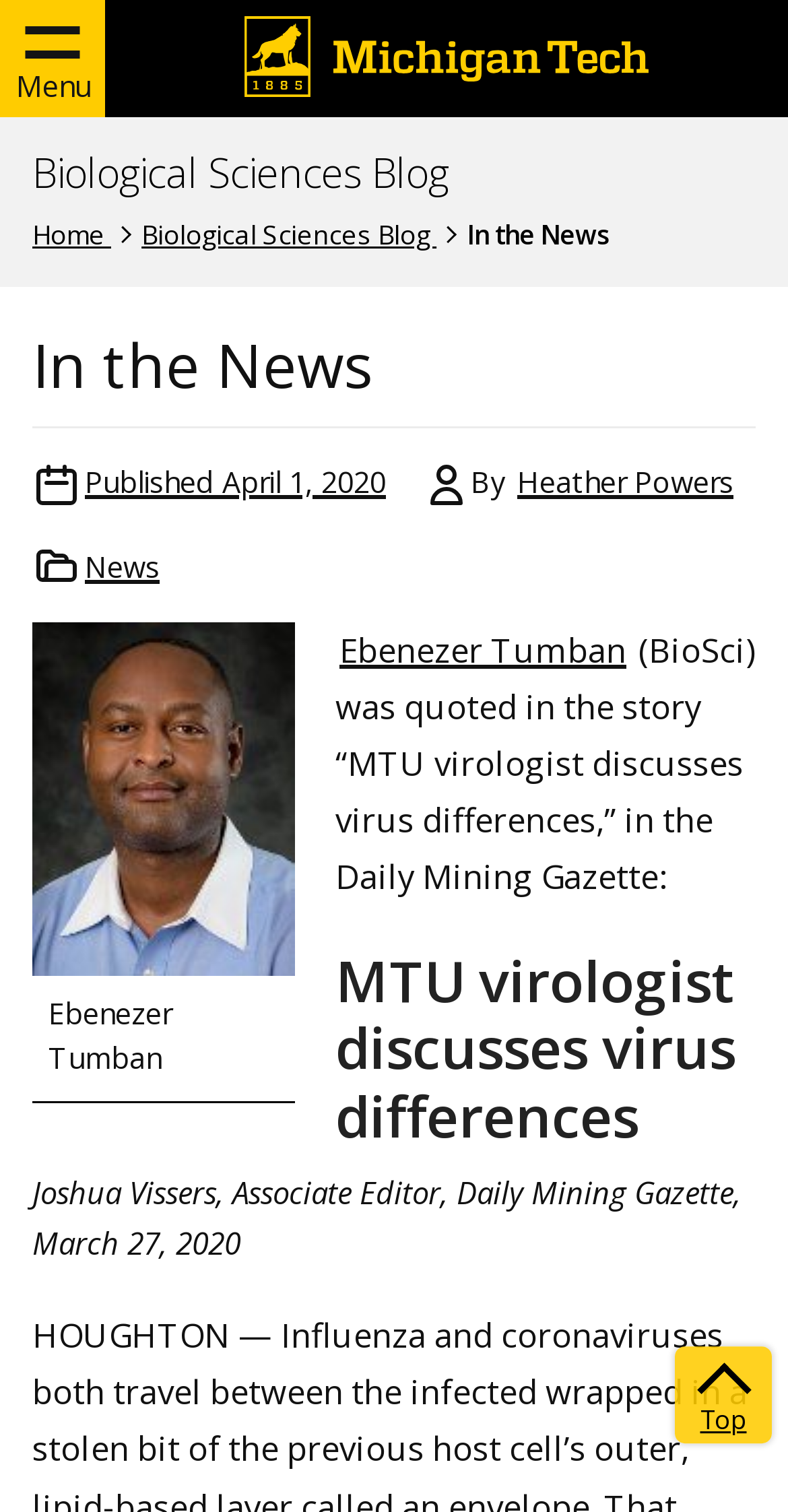Determine which piece of text is the heading of the webpage and provide it.

In the News